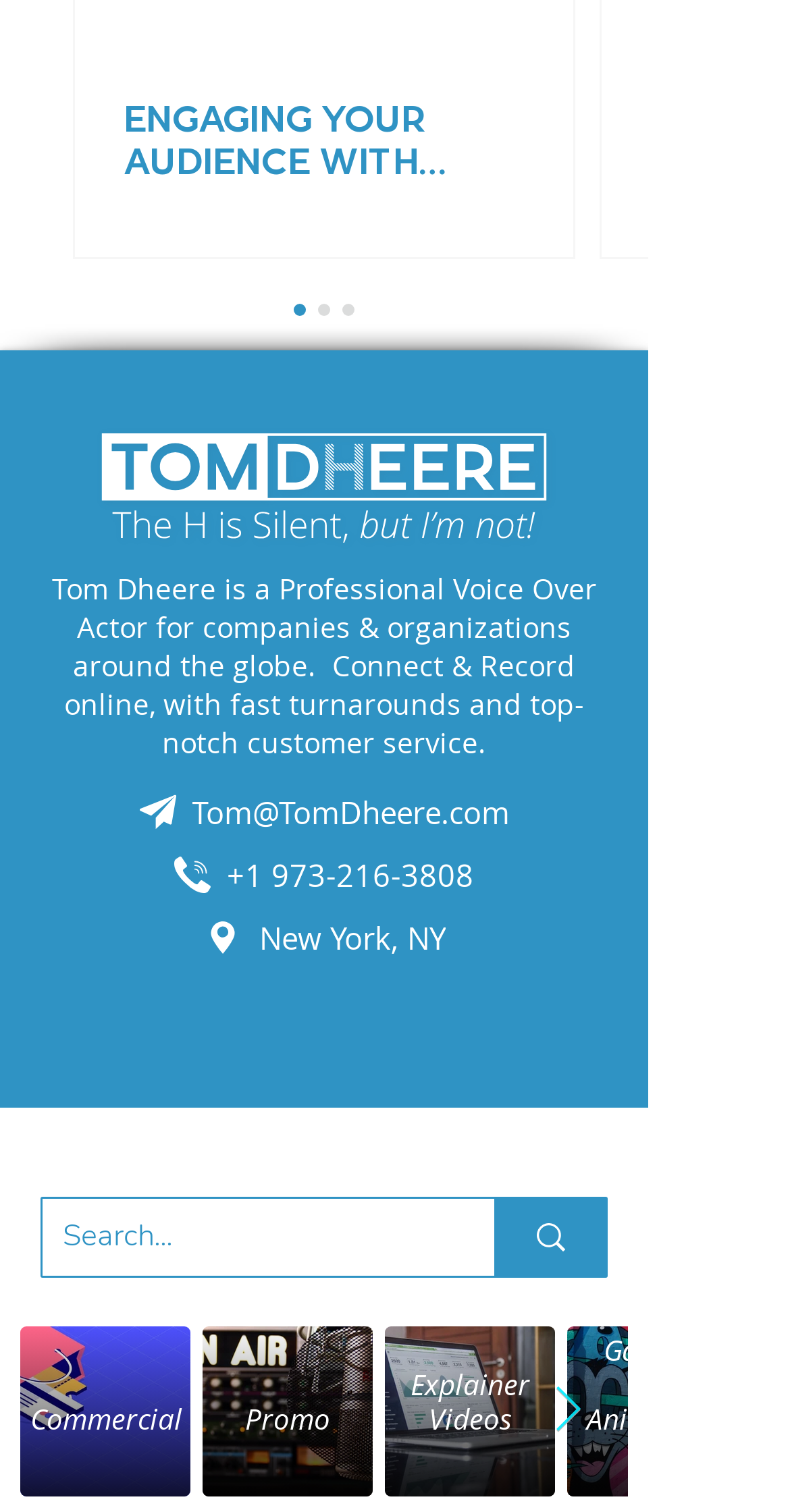Can you determine the bounding box coordinates of the area that needs to be clicked to fulfill the following instruction: "Get to know us"?

None